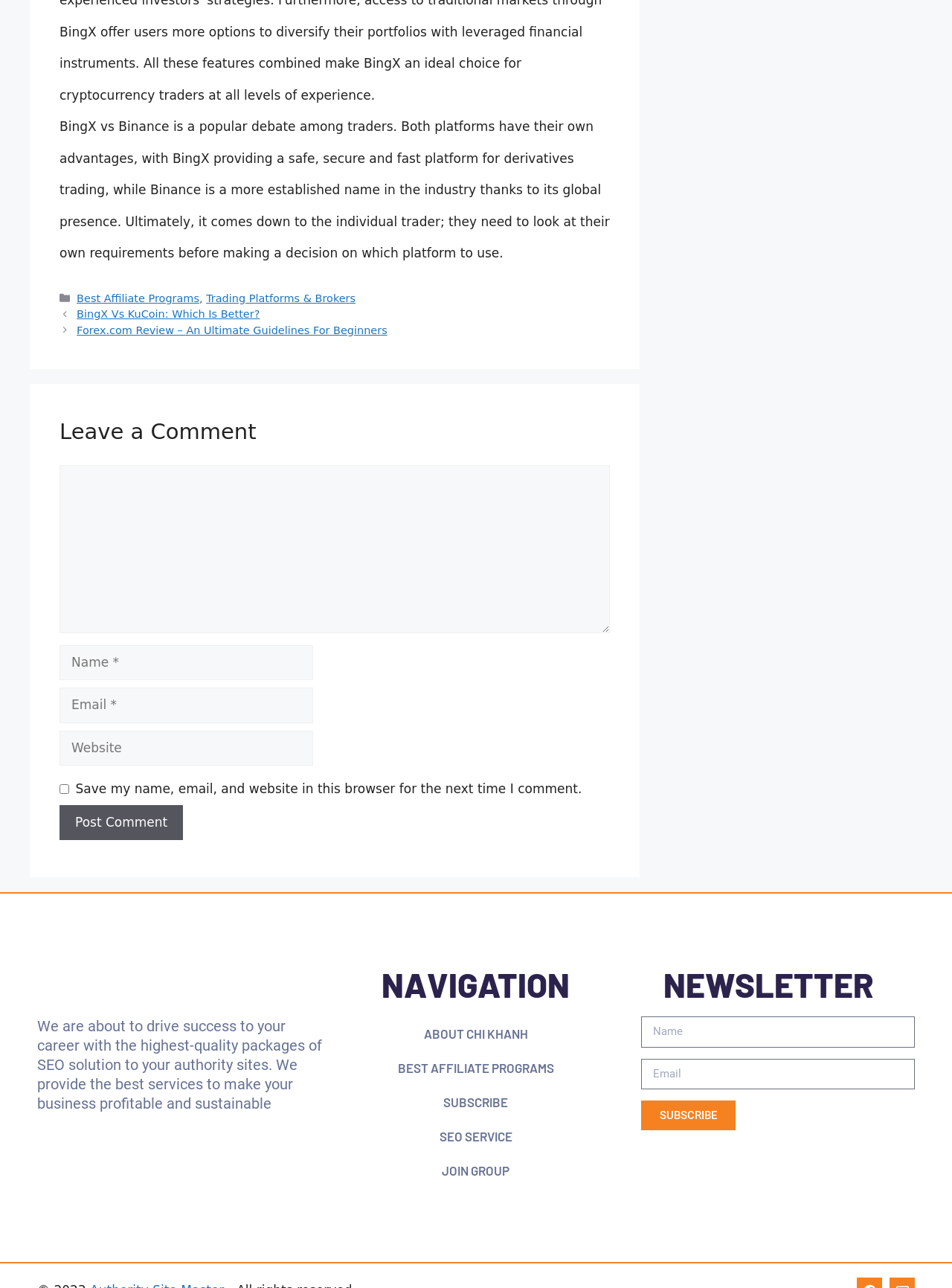Locate the coordinates of the bounding box for the clickable region that fulfills this instruction: "Enter your name in the 'Name' field".

[0.062, 0.501, 0.329, 0.528]